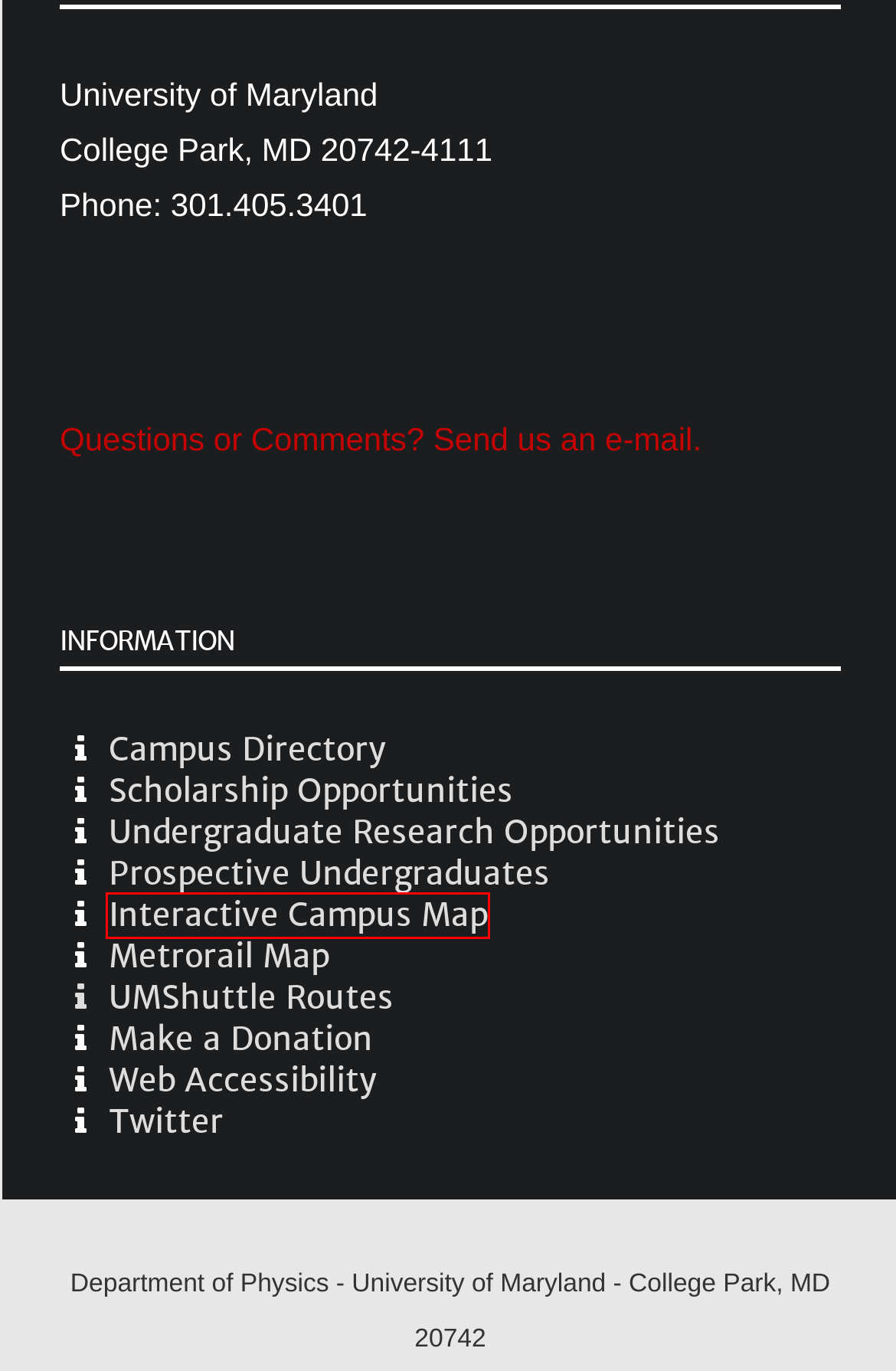Using the screenshot of a webpage with a red bounding box, pick the webpage description that most accurately represents the new webpage after the element inside the red box is clicked. Here are the candidates:
A. Directory Tools
B. The University of Maryland | A Preeminent Public Research University
C. SHUTTLE-UM | Transportation Services University of Maryland
D. UMD Web Map
E. UMD CAS - Central Authentication Service
F. Web Accessibility | The University of Maryland
G. Physicists of Underrepresented Genders | University of Maryland, College Park
H. Department of Mathematics - RIT on Geometry and Physics

D